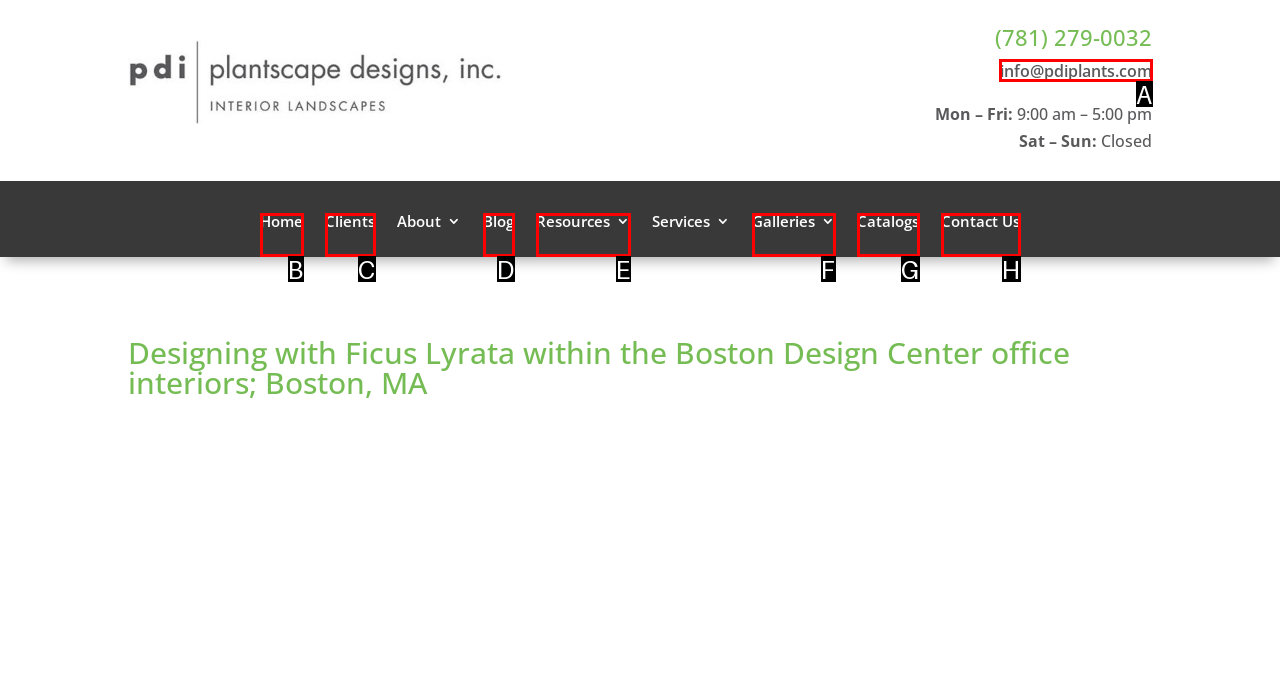Identify the correct UI element to click to follow this instruction: Send an email to info@pdiplants.com
Respond with the letter of the appropriate choice from the displayed options.

A